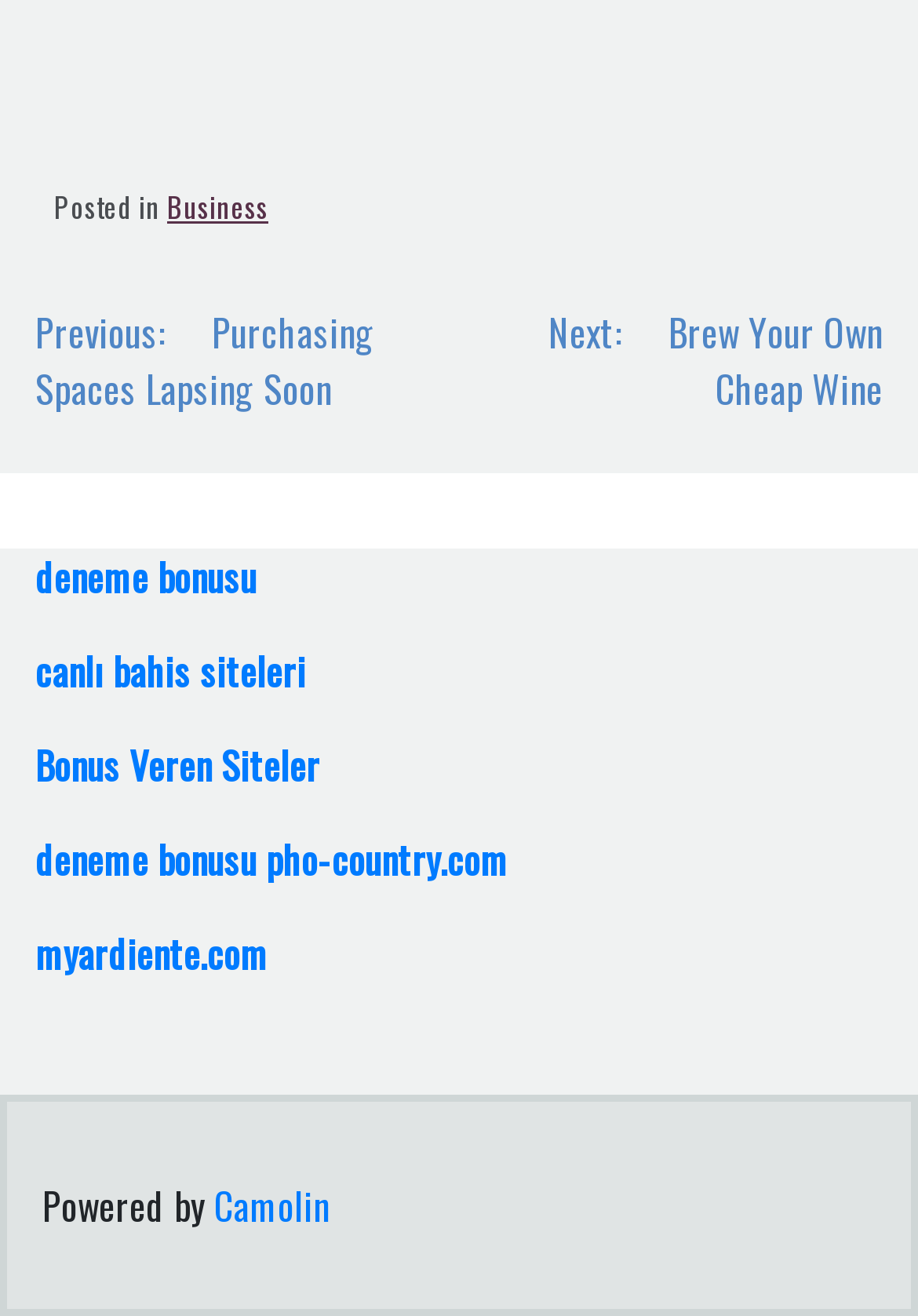Bounding box coordinates should be in the format (top-left x, top-left y, bottom-right x, bottom-right y) and all values should be floating point numbers between 0 and 1. Determine the bounding box coordinate for the UI element described as: canlı bahis siteleri

[0.038, 0.488, 0.333, 0.531]